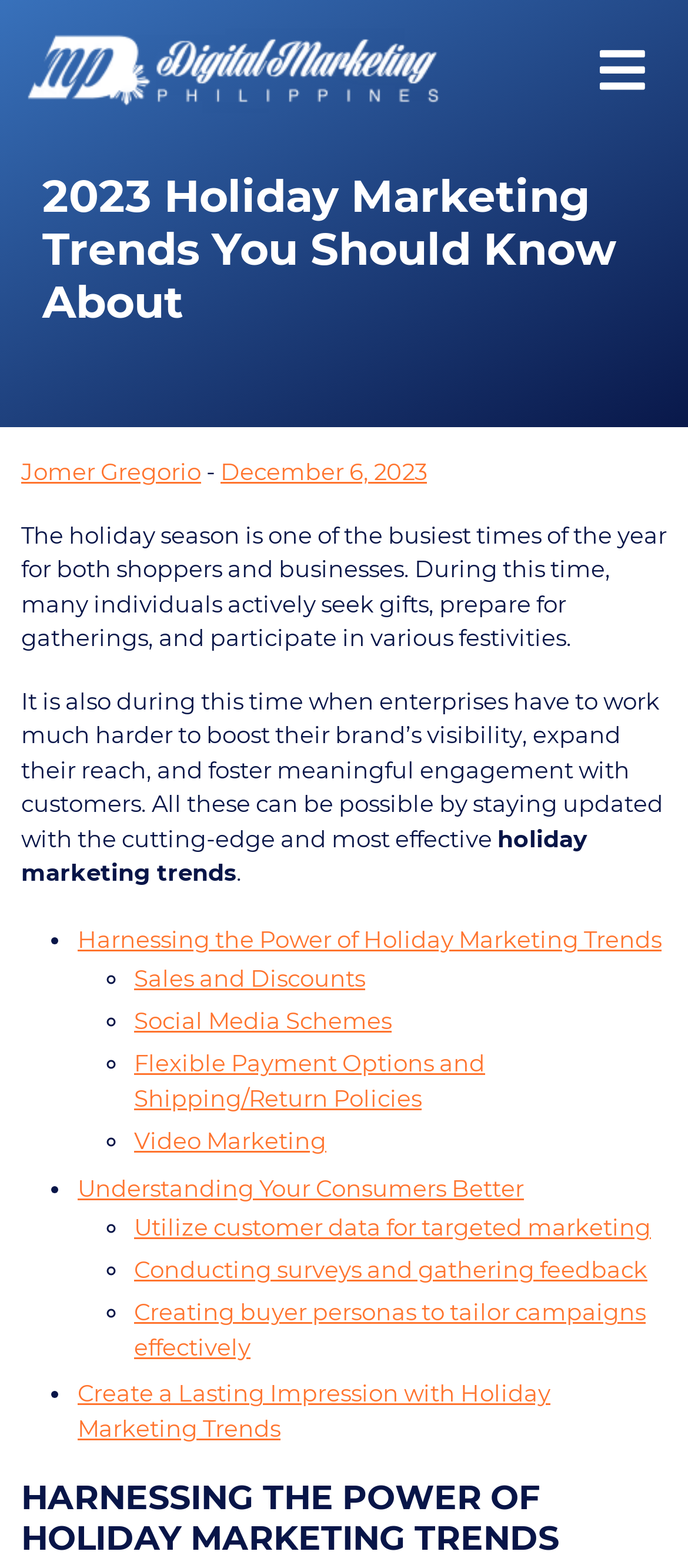Identify the primary heading of the webpage and provide its text.

2023 Holiday Marketing Trends You Should Know About